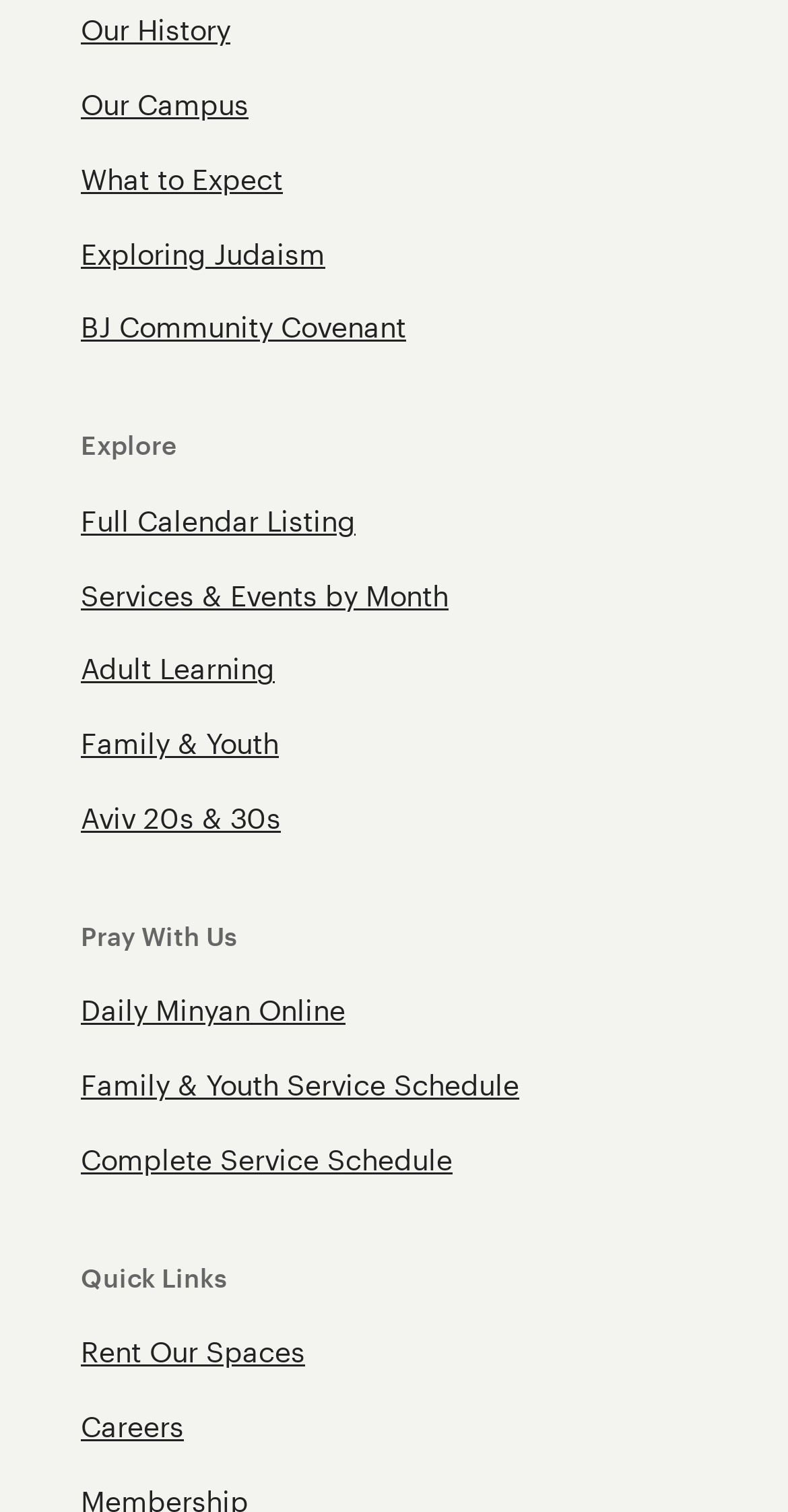How many links are related to services and events?
Please provide a detailed and comprehensive answer to the question.

I counted the number of links that are related to services and events, including 'Full Calendar Listing', 'Services & Events by Month', 'Daily Minyan Online', 'Family & Youth Service Schedule', and 'Complete Service Schedule', and there are 5 links in total.